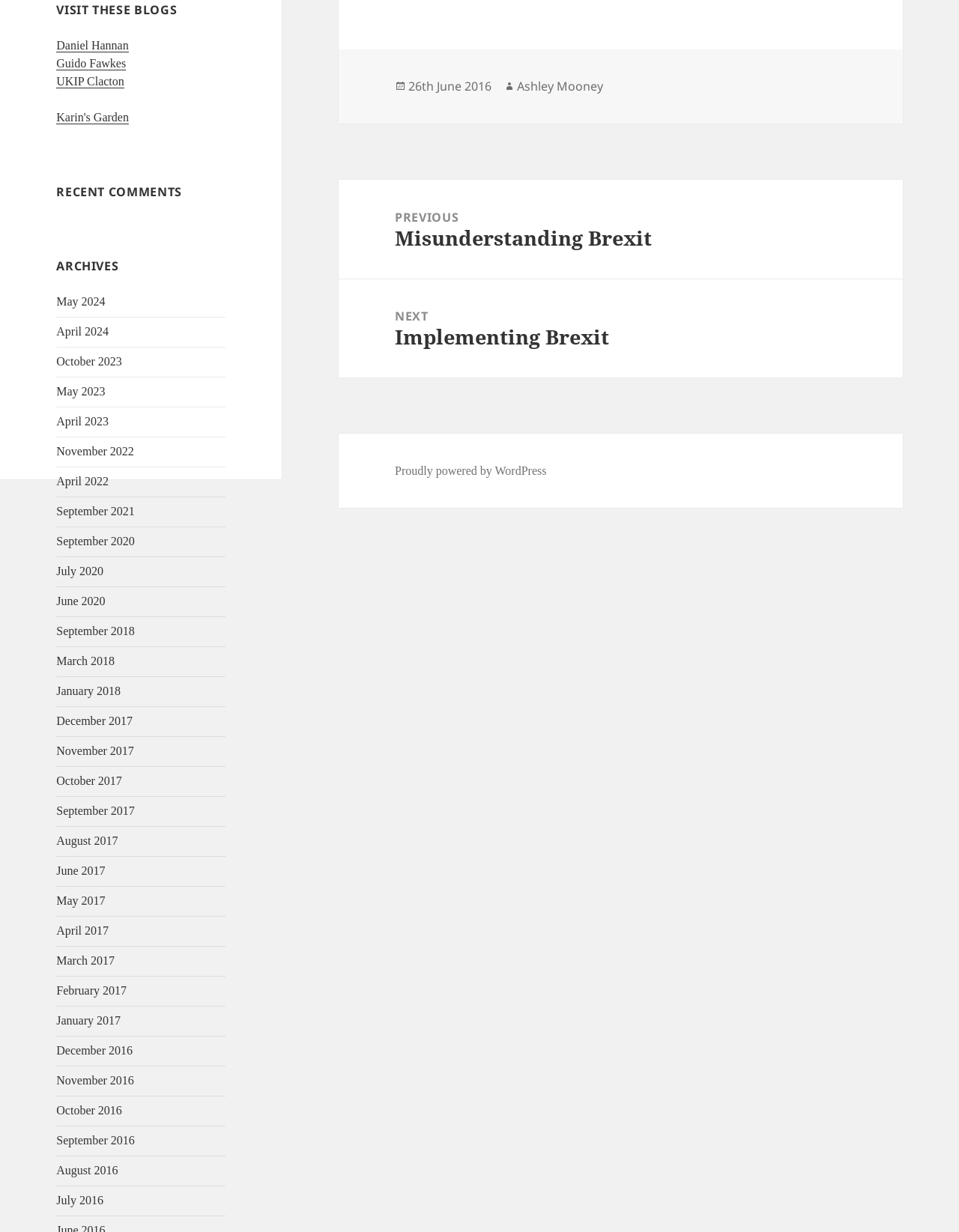Identify the coordinates of the bounding box for the element described below: "26th June 2016". Return the coordinates as four float numbers between 0 and 1: [left, top, right, bottom].

[0.426, 0.063, 0.513, 0.077]